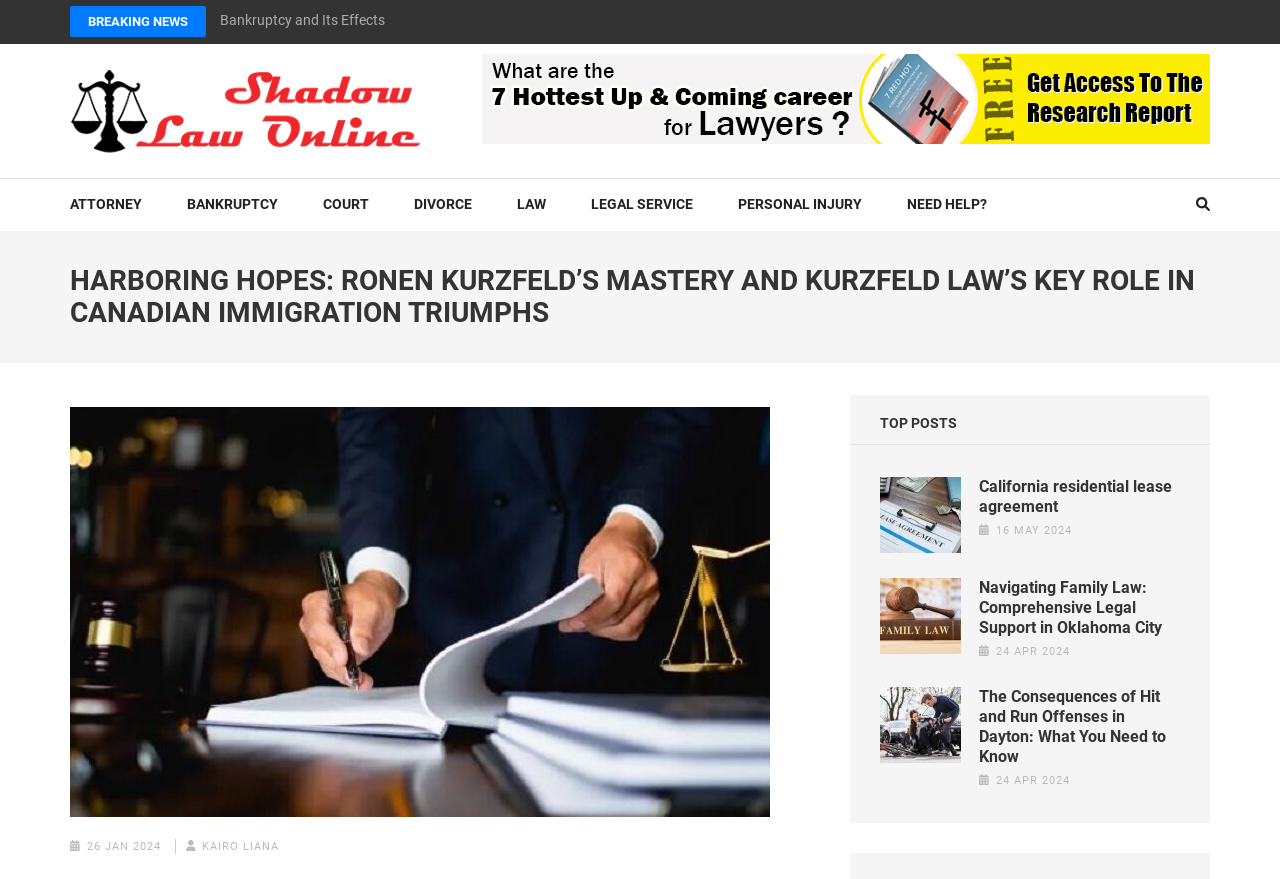Identify the bounding box coordinates for the UI element described as follows: "24 Apr 2024". Ensure the coordinates are four float numbers between 0 and 1, formatted as [left, top, right, bottom].

[0.778, 0.733, 0.836, 0.748]